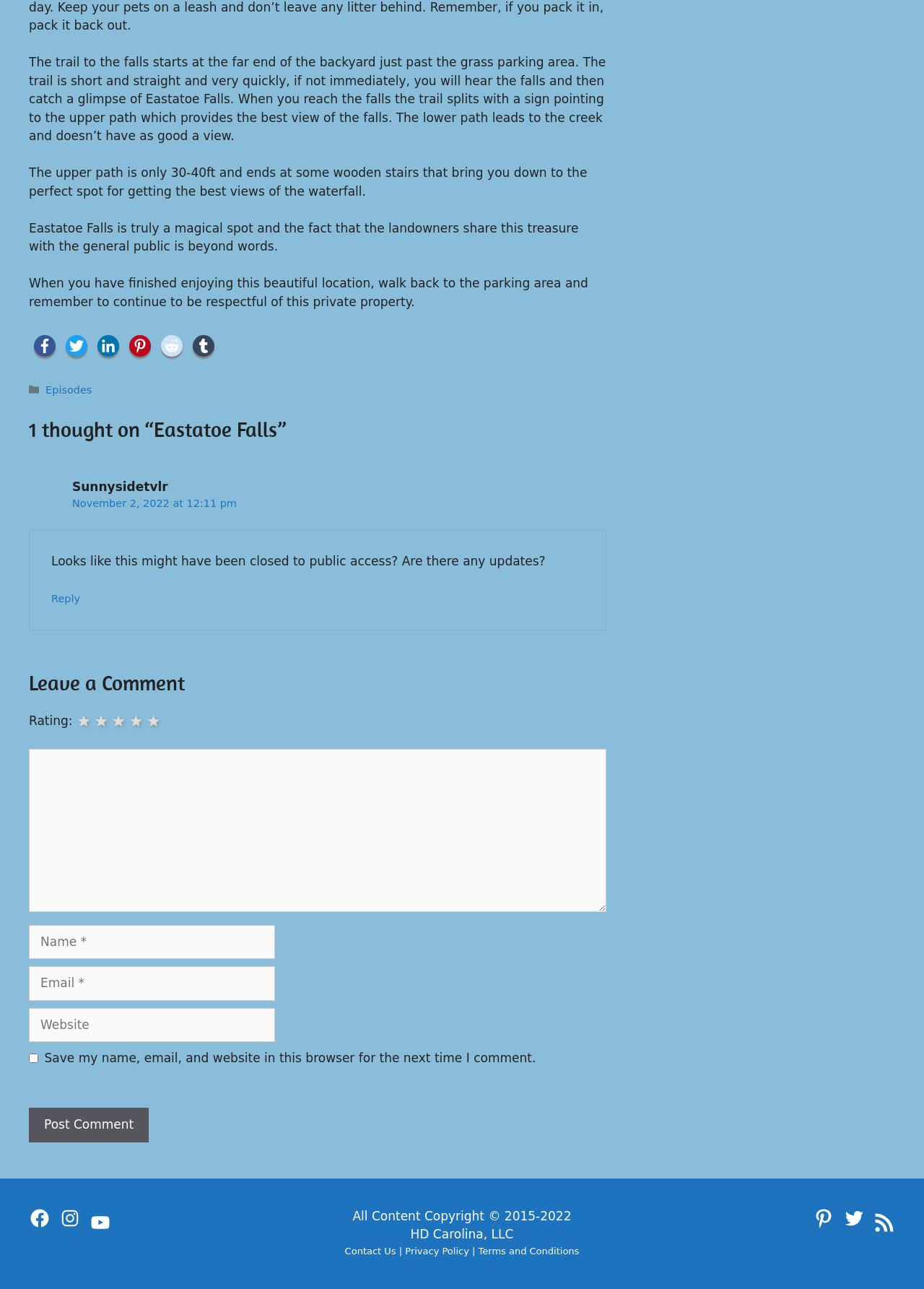Using the provided element description: "parent_node: Rating: name="url" placeholder="Website"", identify the bounding box coordinates. The coordinates should be four floats between 0 and 1 in the order [left, top, right, bottom].

[0.031, 0.782, 0.298, 0.809]